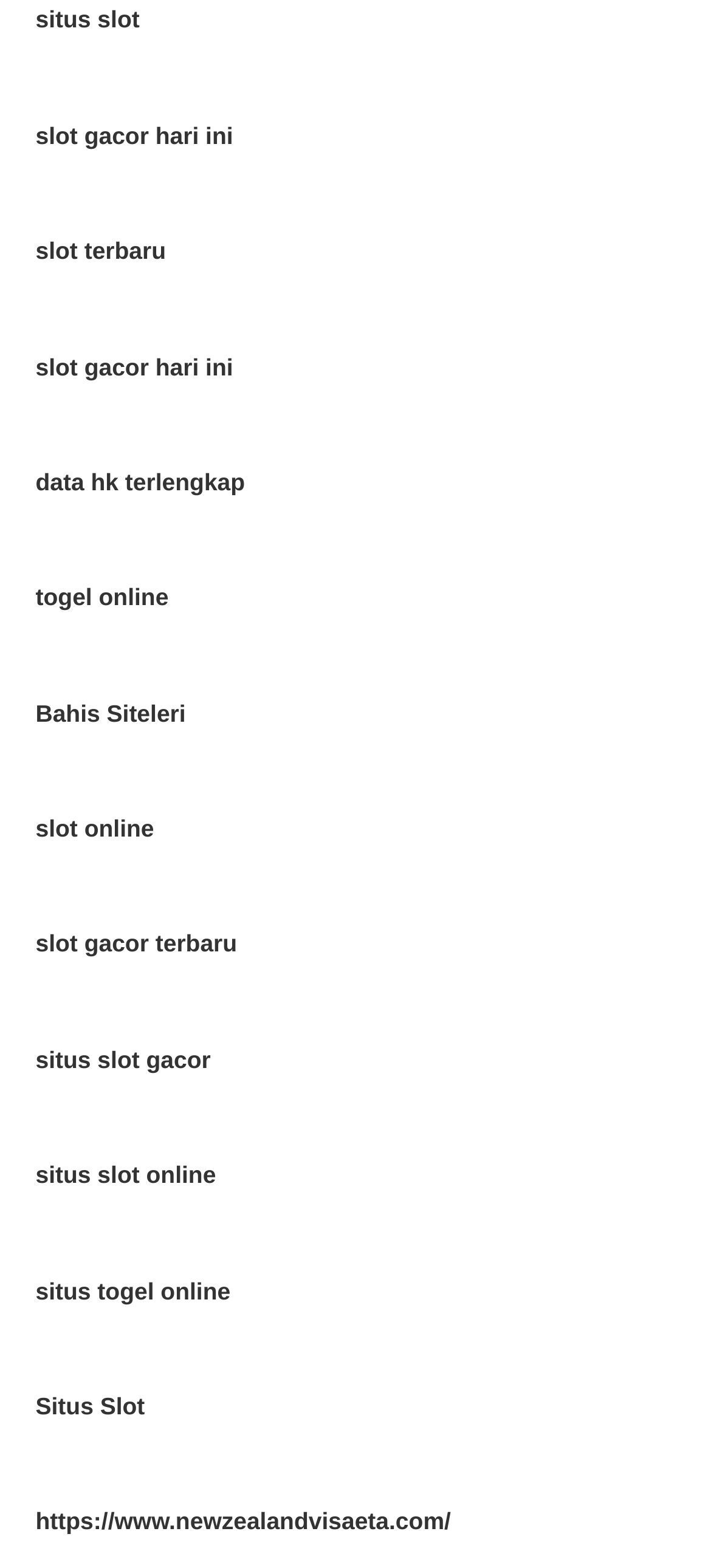What is the first link on the webpage?
Answer with a single word or short phrase according to what you see in the image.

situs slot